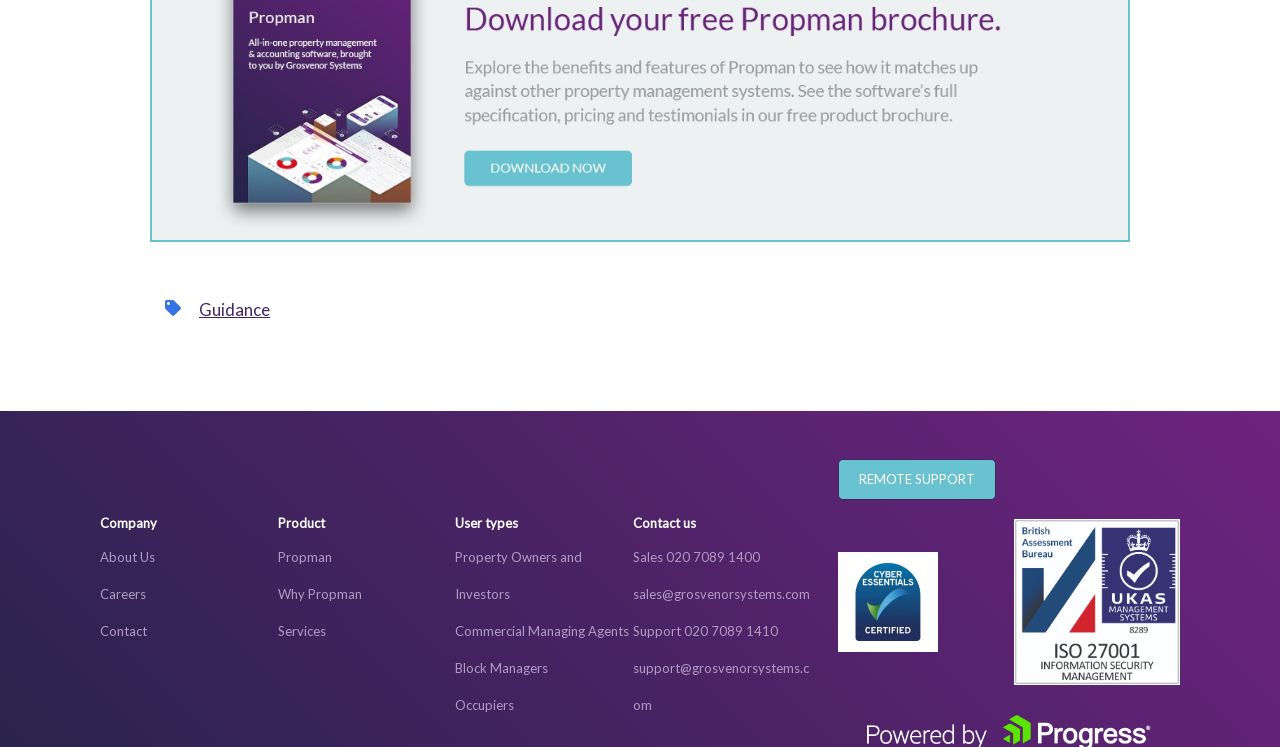Bounding box coordinates are specified in the format (top-left x, top-left y, bottom-right x, bottom-right y). All values are floating point numbers bounded between 0 and 1. Please provide the bounding box coordinate of the region this sentence describes: Sales 020 7089 1400

[0.495, 0.735, 0.594, 0.757]